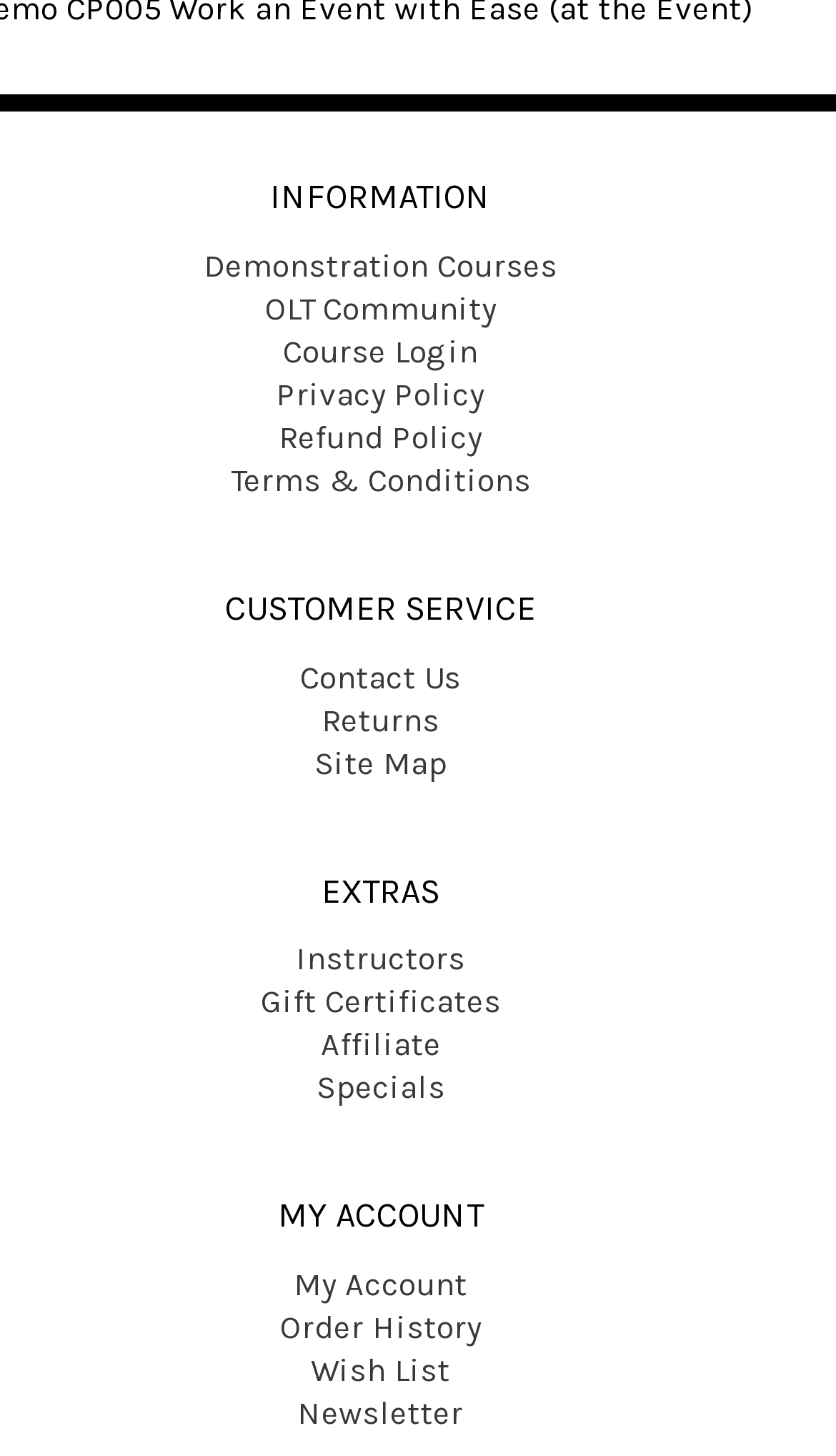Answer briefly with one word or phrase:
How many links are there in total?

16